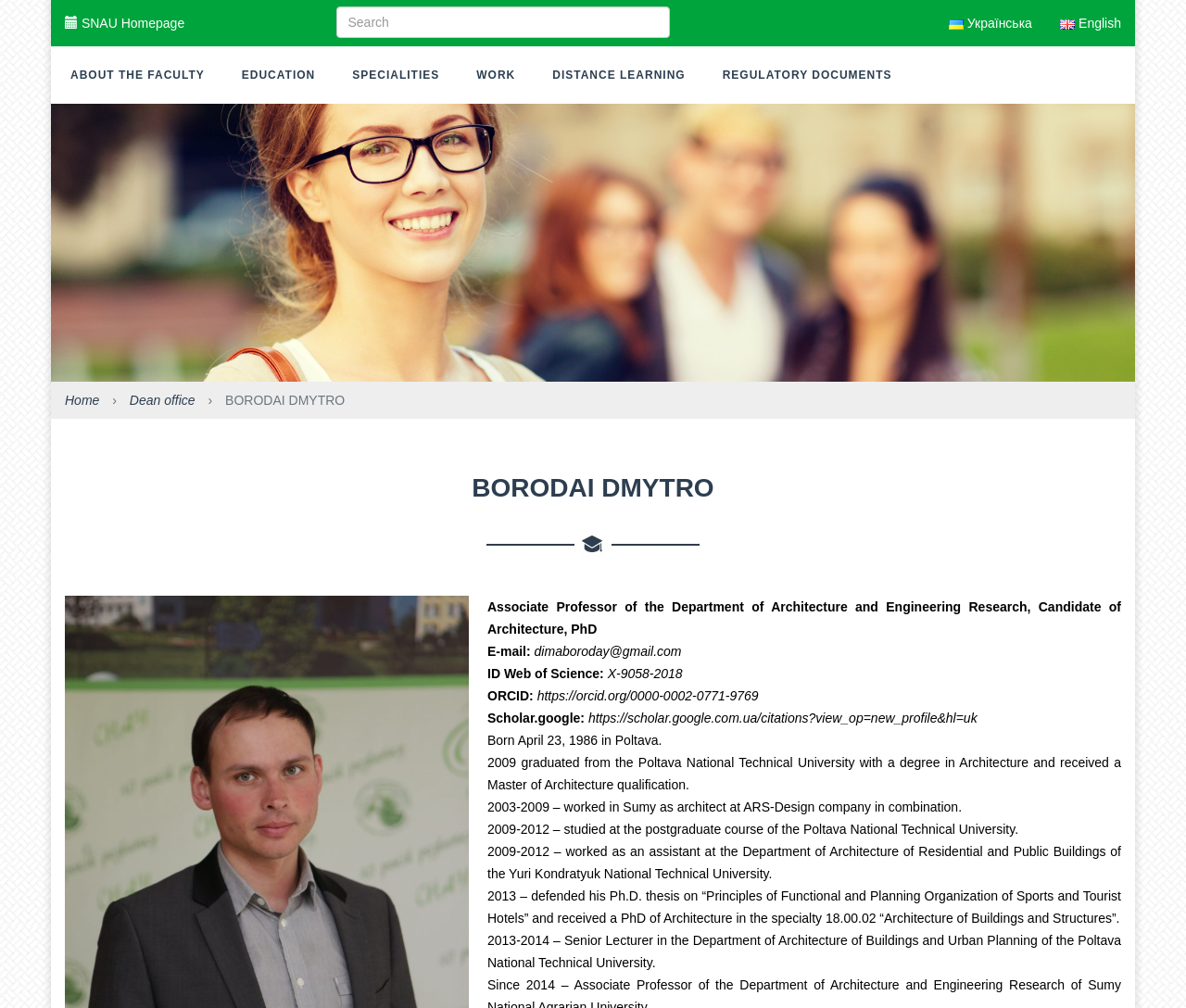Please determine the bounding box coordinates for the element that should be clicked to follow these instructions: "visit Dean office".

[0.109, 0.39, 0.165, 0.404]